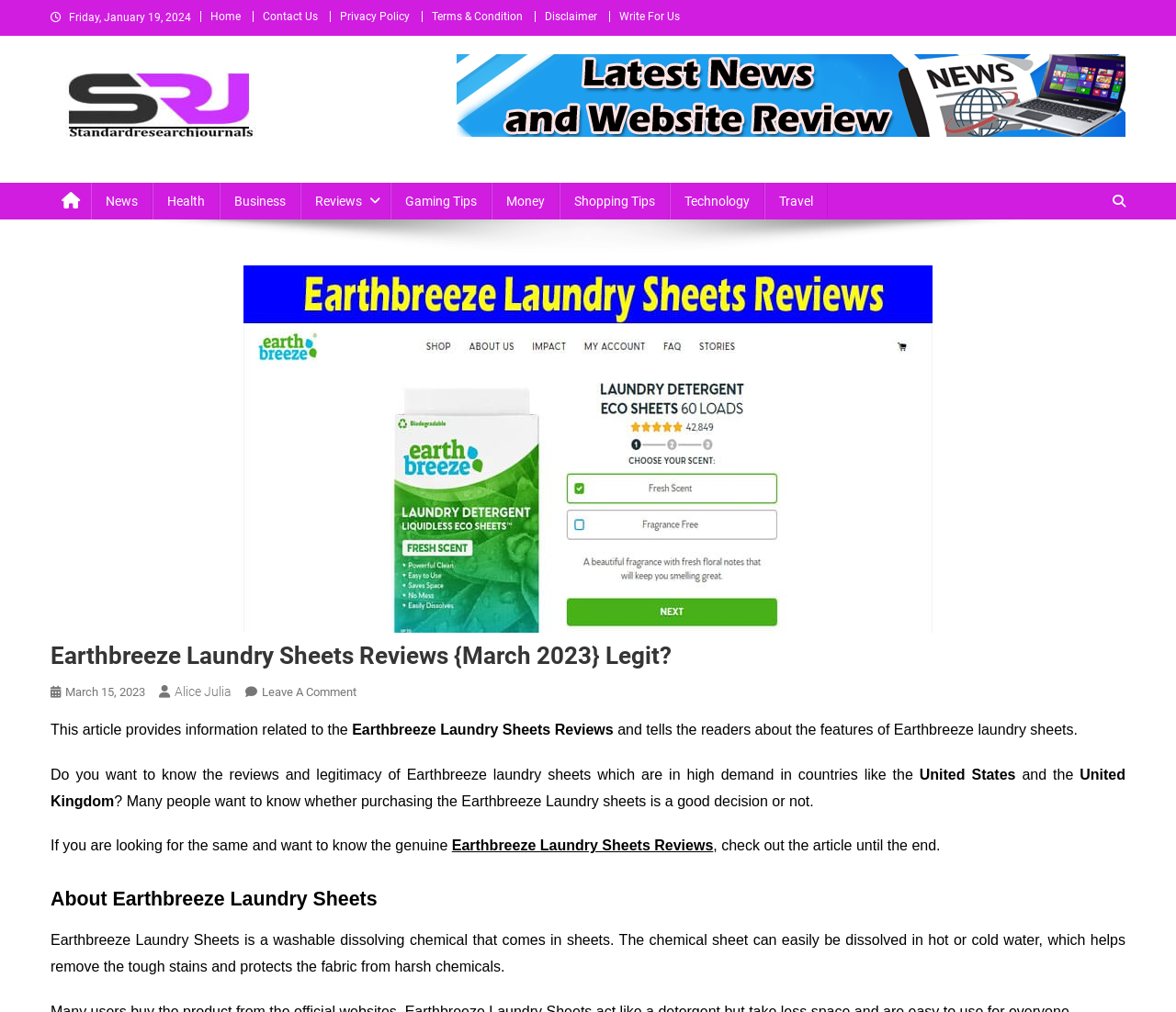Determine the bounding box coordinates for the region that must be clicked to execute the following instruction: "Click on the Home link".

[0.179, 0.01, 0.205, 0.023]